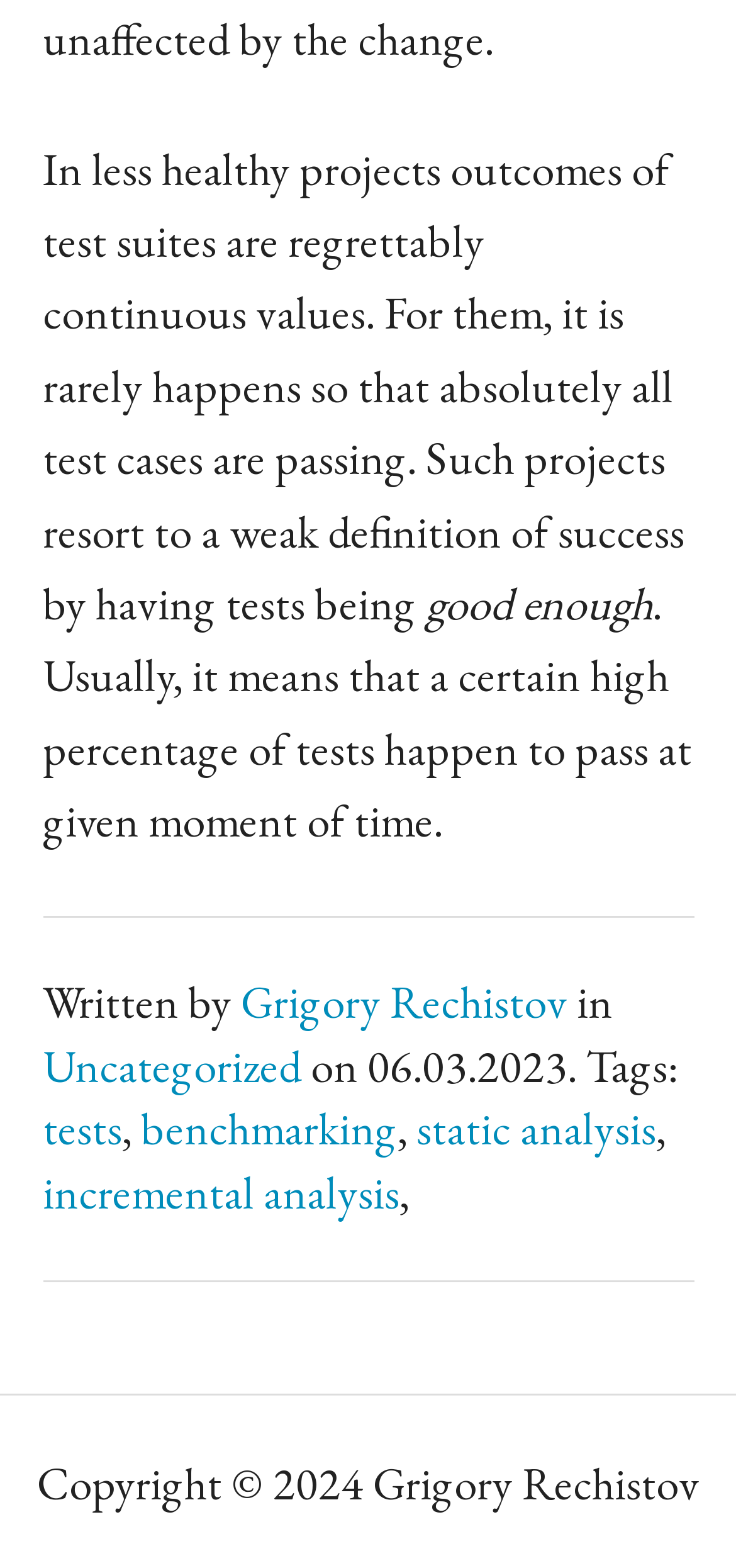Extract the bounding box coordinates for the UI element described as: "incremental analysis".

[0.058, 0.742, 0.542, 0.779]